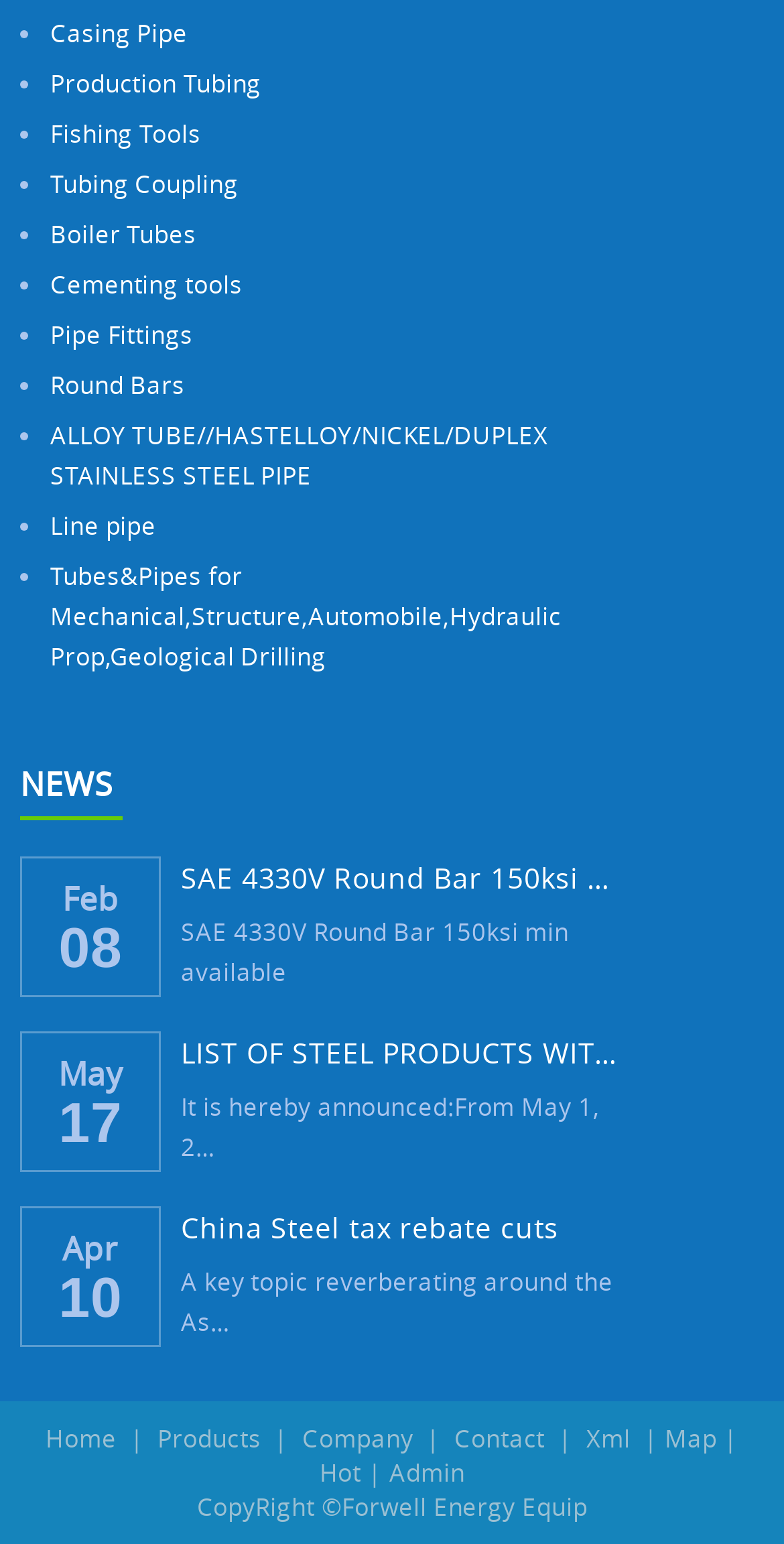Locate the bounding box coordinates of the clickable area to execute the instruction: "Open the menu". Provide the coordinates as four float numbers between 0 and 1, represented as [left, top, right, bottom].

None